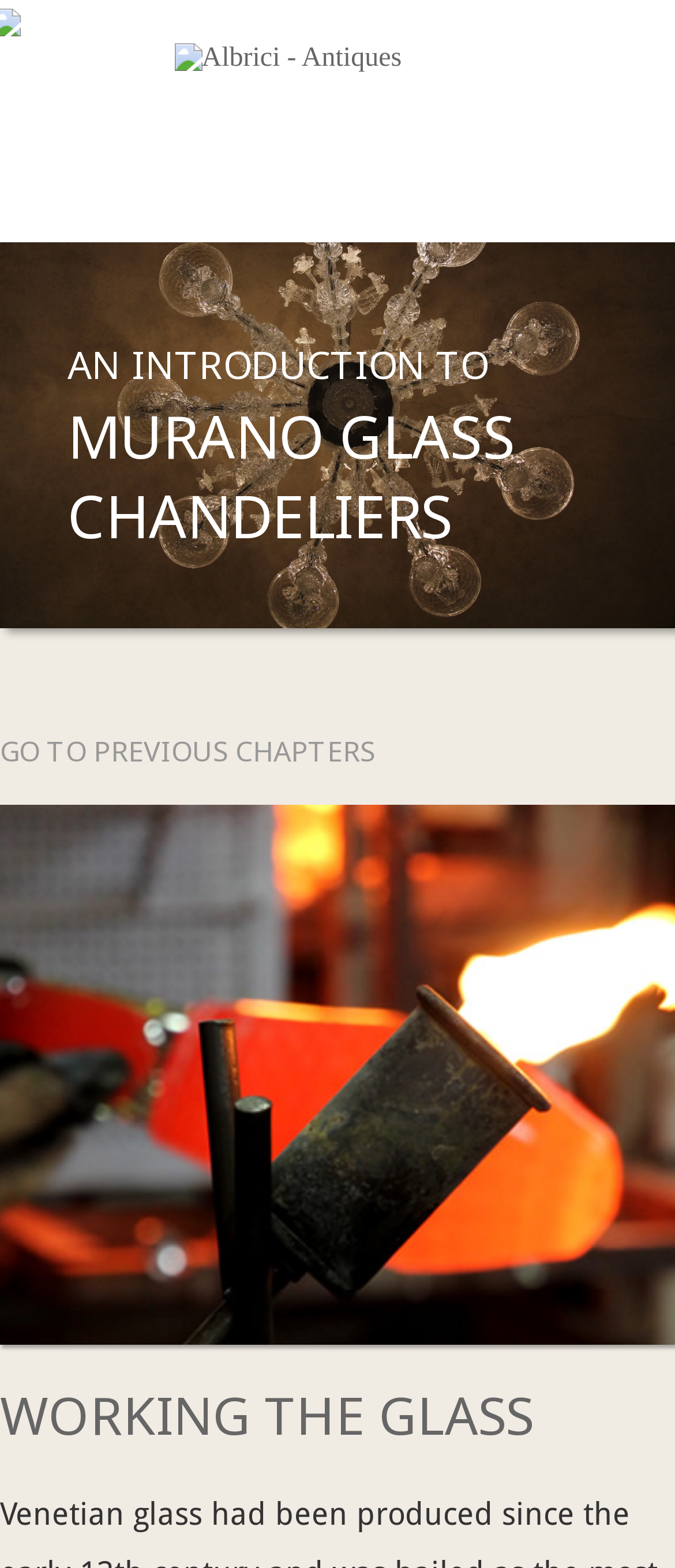Determine the main heading of the webpage and generate its text.

WORKING THE GLASS